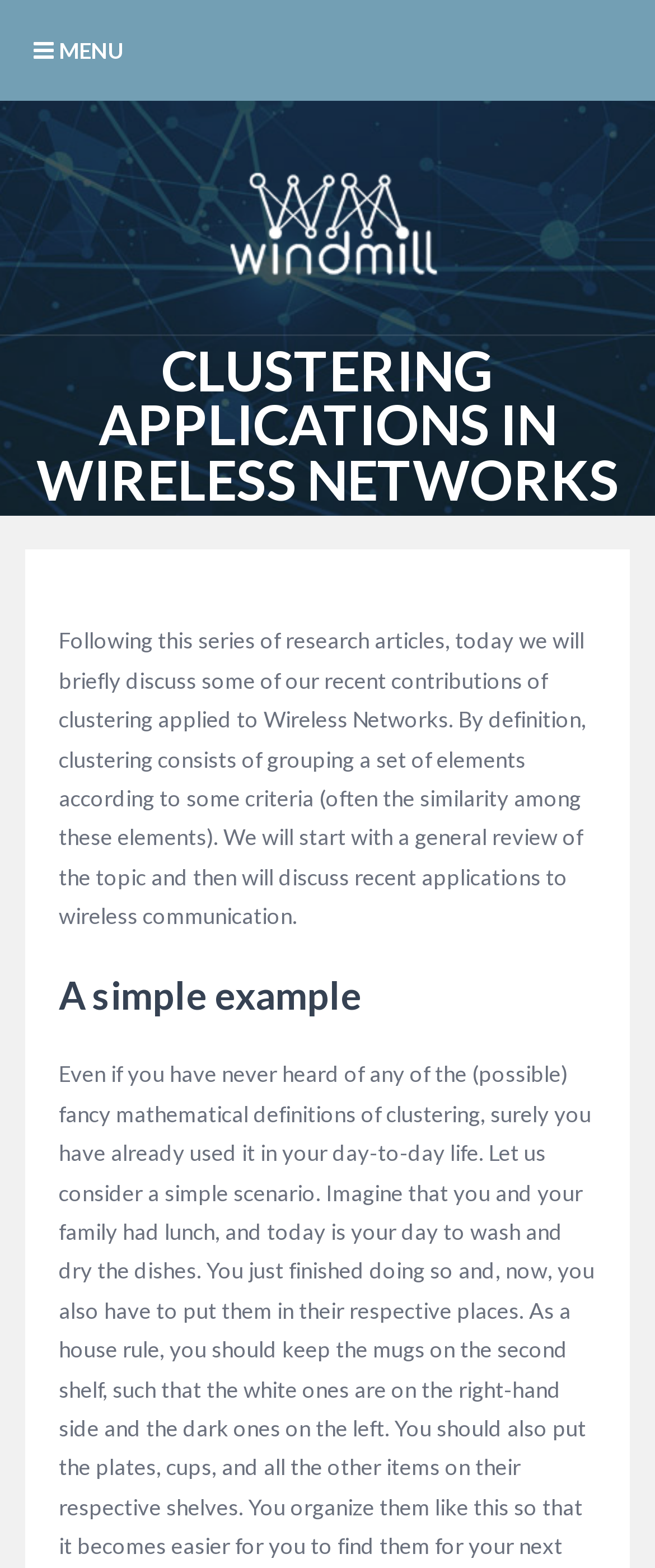Based on the element description "MENU", predict the bounding box coordinates of the UI element.

[0.0, 0.0, 1.0, 0.064]